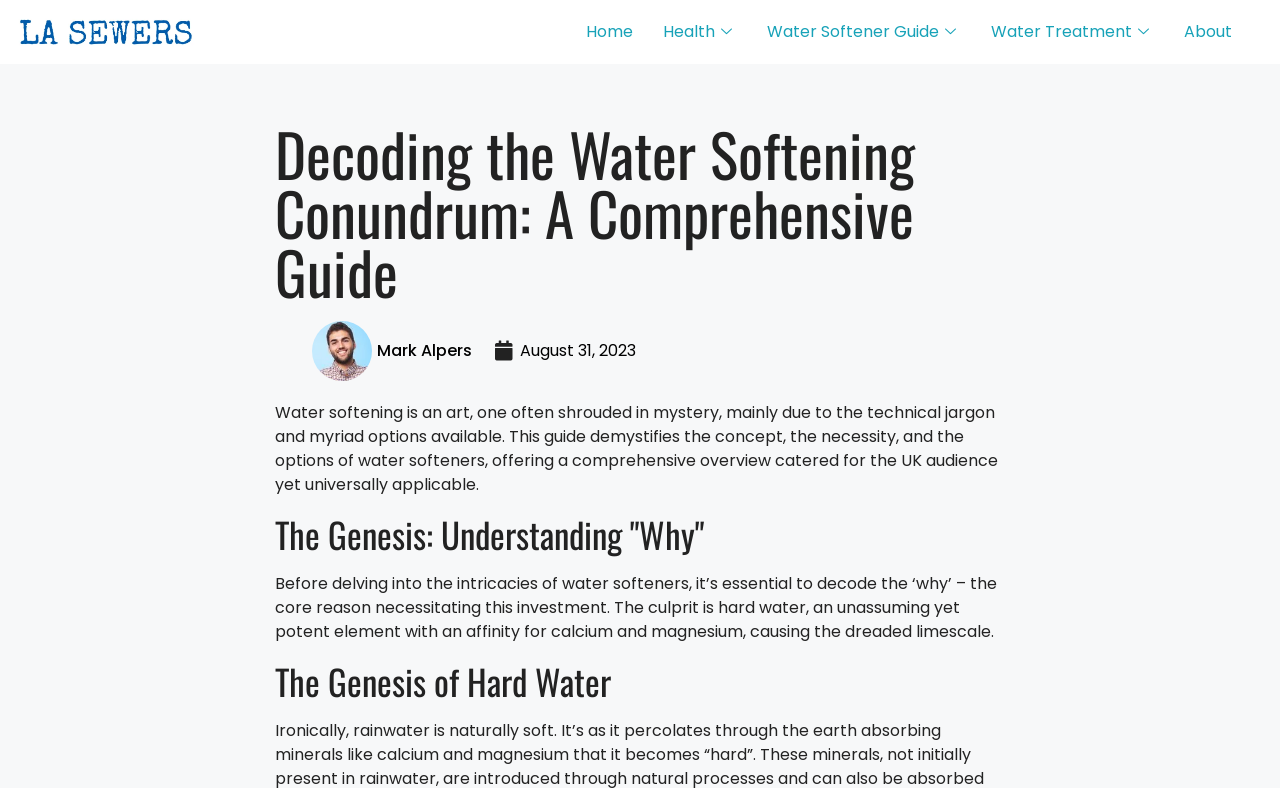Examine the screenshot and answer the question in as much detail as possible: What is the cause of limescale?

According to the text, hard water is the cause of limescale. This is mentioned in the paragraph that starts with 'Before delving into the intricacies of water softeners, it’s essential to decode the ‘why’ – the core reason necessitating this investment.'